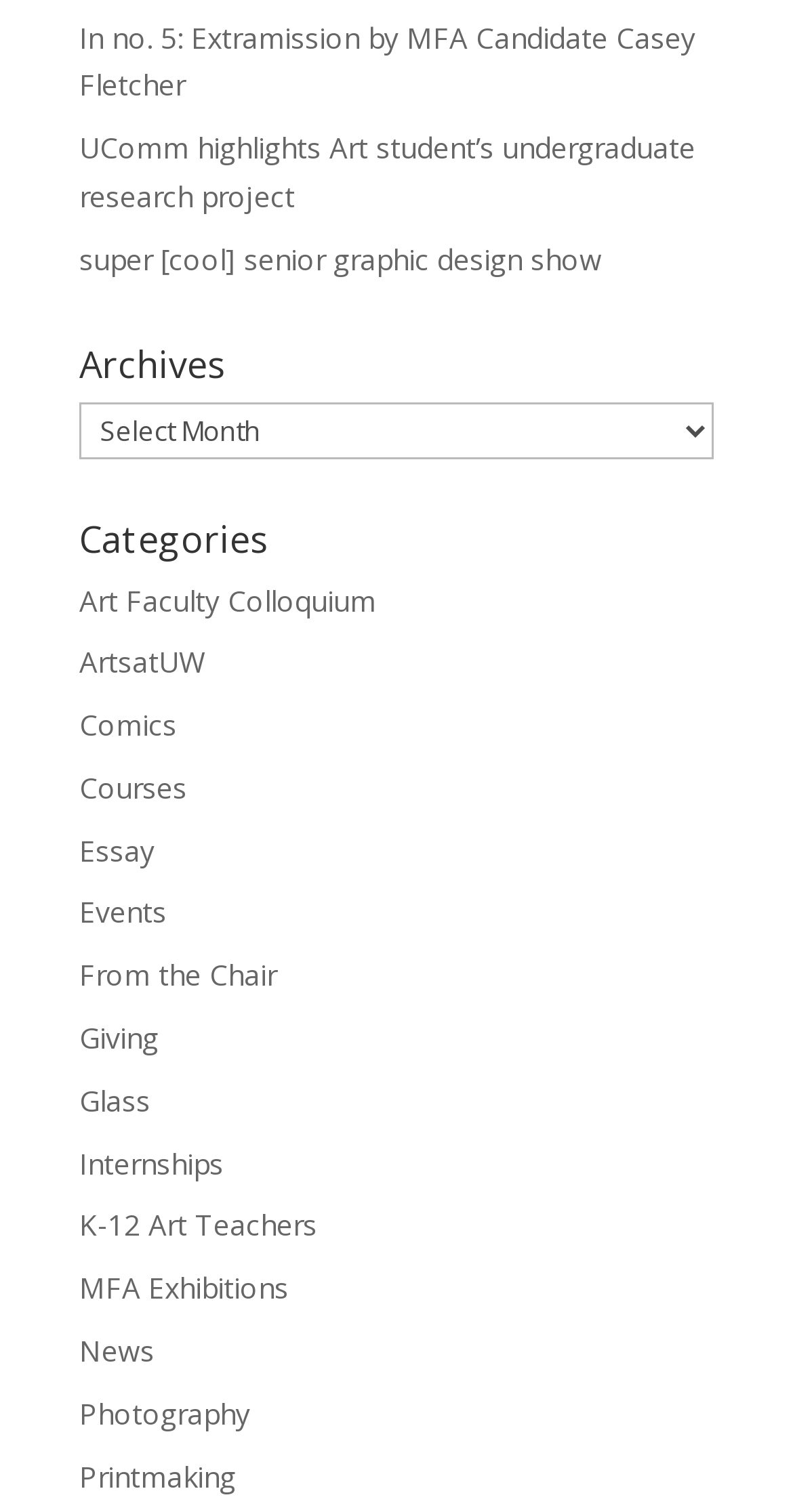Determine the bounding box coordinates for the area you should click to complete the following instruction: "view archives".

[0.1, 0.228, 0.9, 0.265]